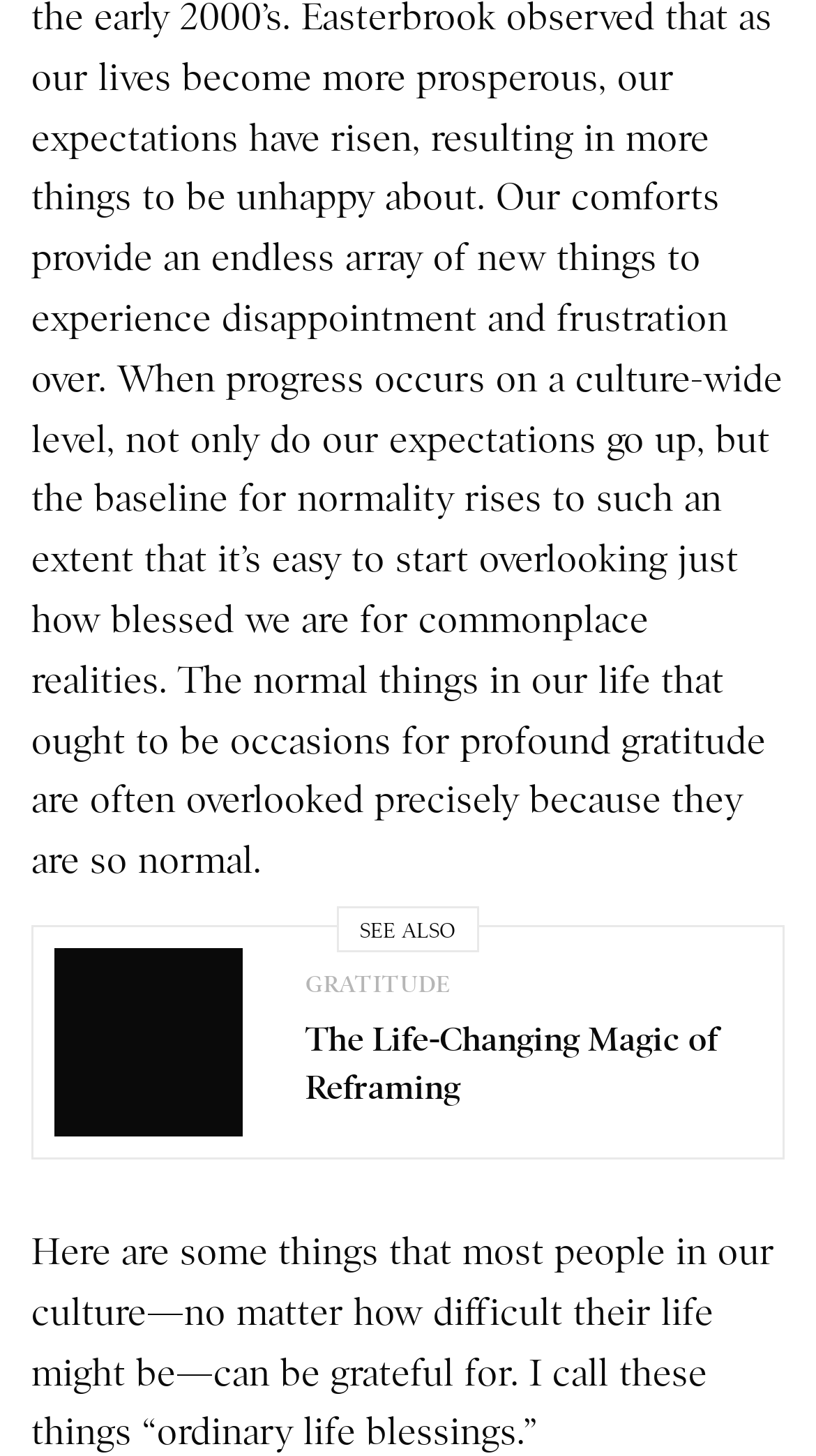Locate the bounding box of the user interface element based on this description: "Gratitude".

[0.374, 0.667, 0.556, 0.684]